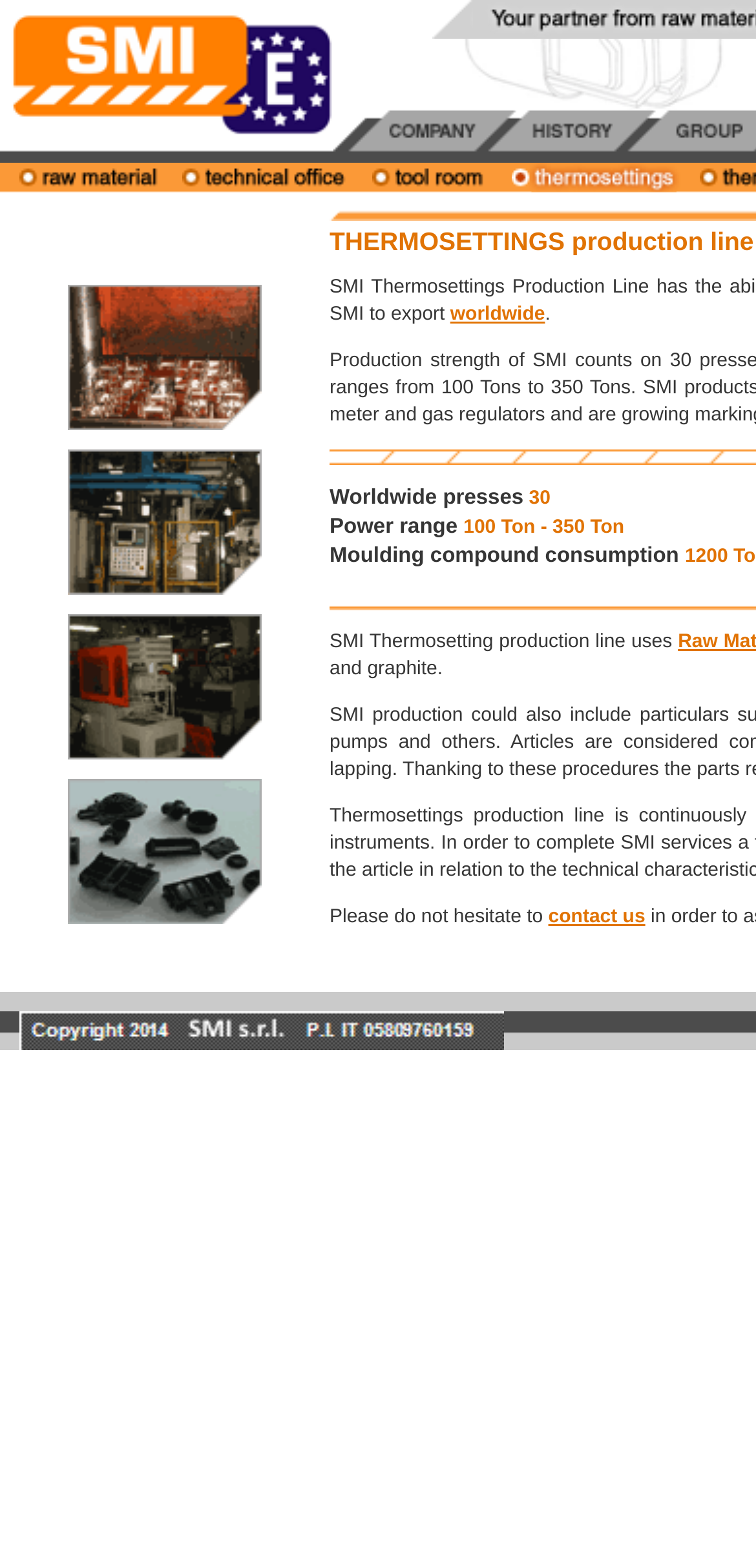Given the element description "alt="technical office" name="Image52"", identify the bounding box of the corresponding UI element.

[0.242, 0.107, 0.467, 0.129]